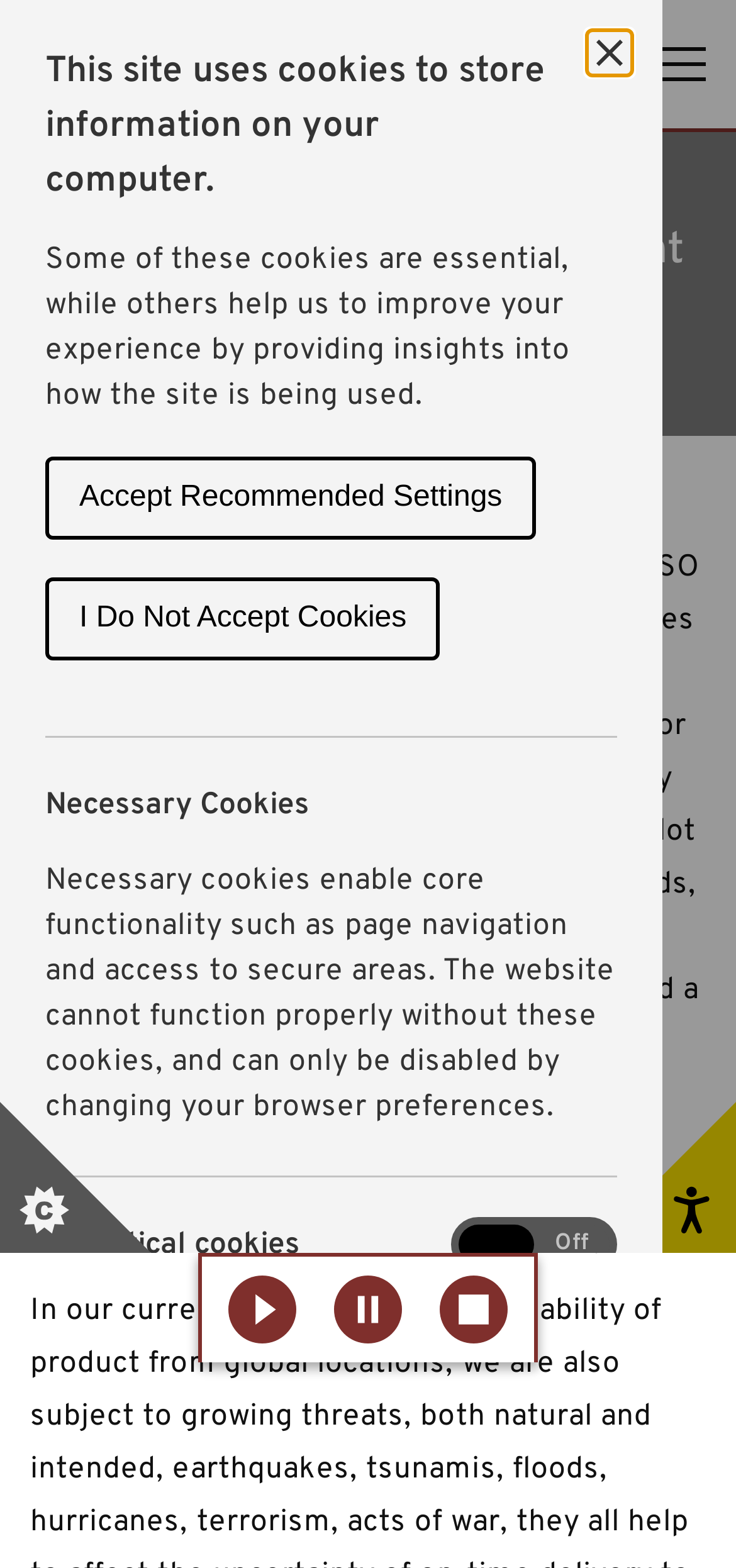Extract the primary header of the webpage and generate its text.

This site uses cookies to store information on your computer.